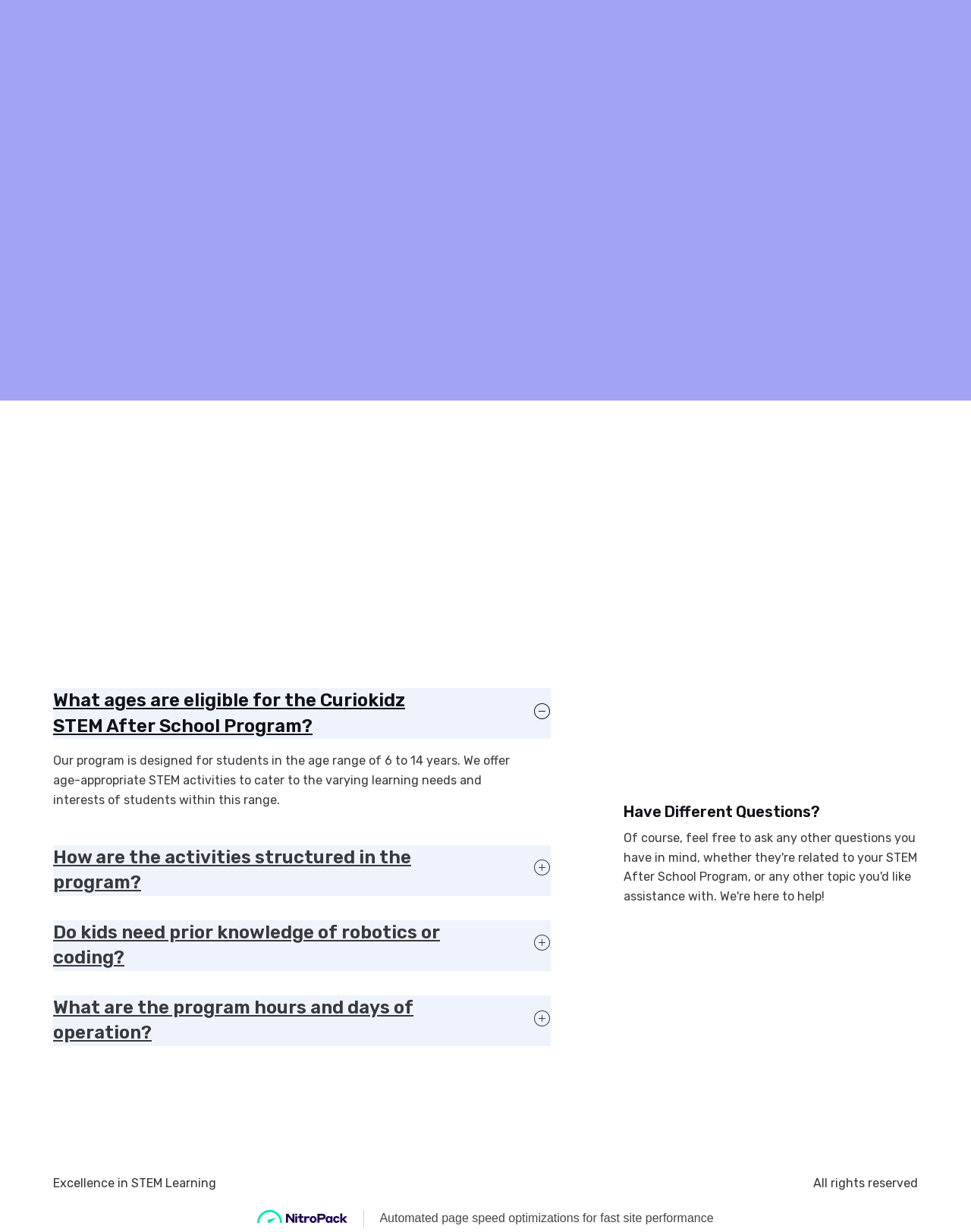What is the position of the 'Have Different Questions?' heading on the webpage?
With the help of the image, please provide a detailed response to the question.

By comparing the y1 and y2 coordinates of the 'Have Different Questions?' heading with other elements, we can determine that it is located at the bottom of the webpage.